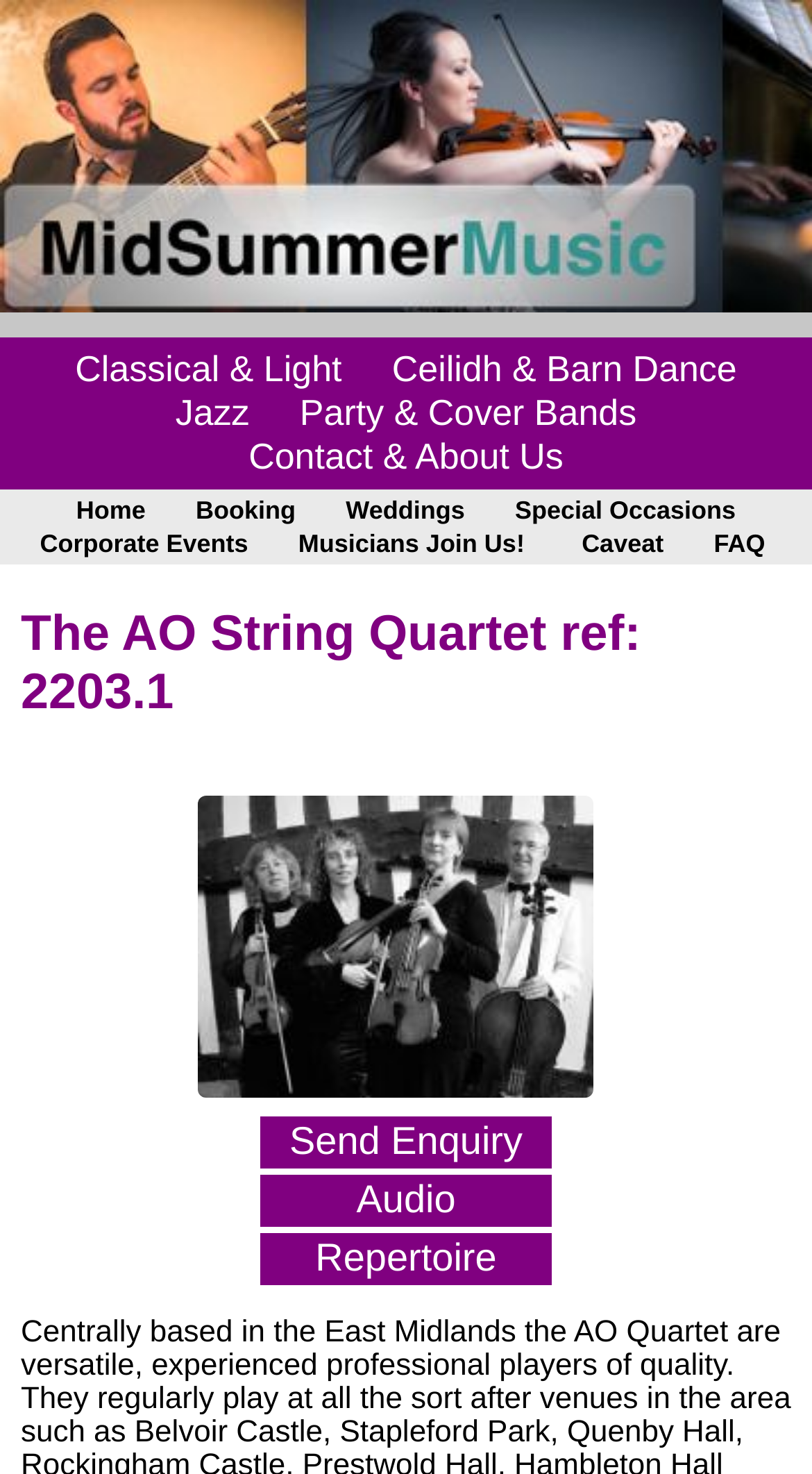Please study the image and answer the question comprehensively:
What is the repertoire of the AO String Quartet?

The webpage provides a link 'Repertoire' which suggests that users can click on it to learn more about the songs or music pieces that the AO String Quartet plays.